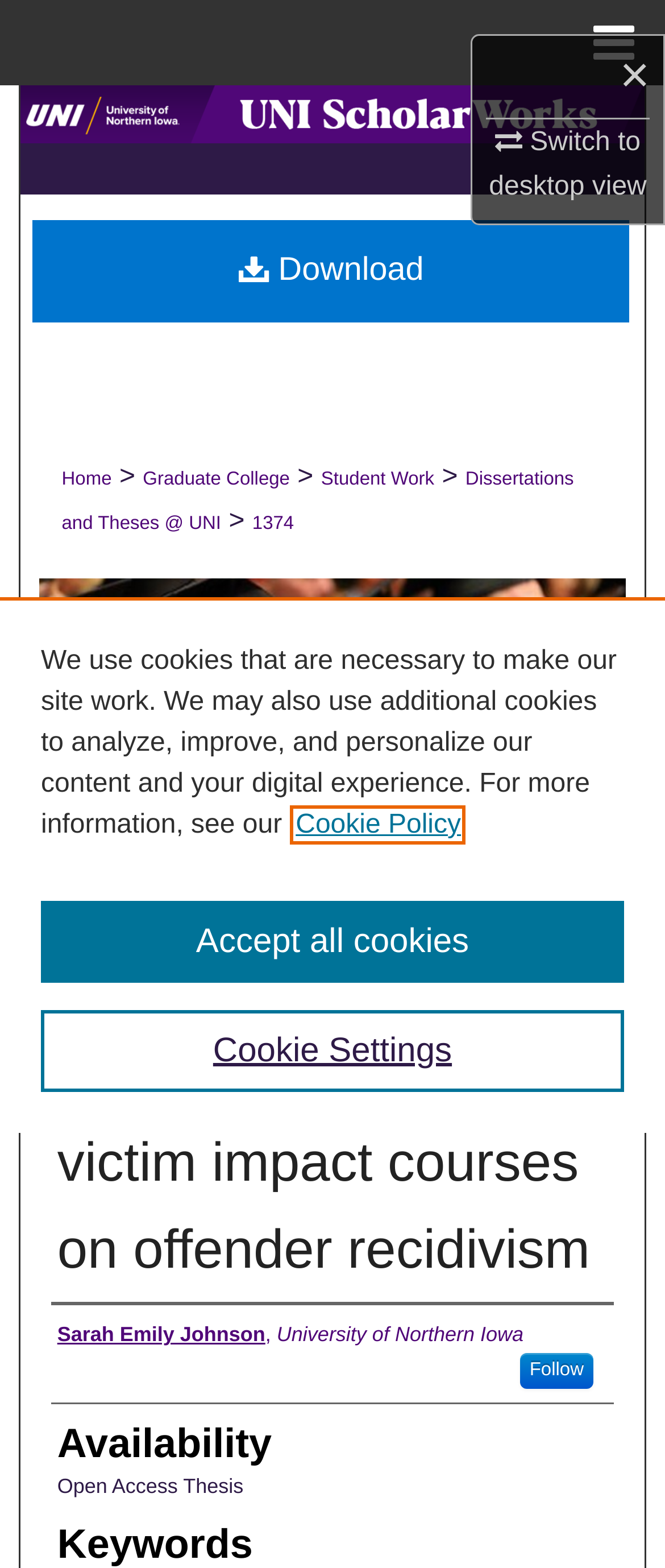Indicate the bounding box coordinates of the element that needs to be clicked to satisfy the following instruction: "Follow". The coordinates should be four float numbers between 0 and 1, i.e., [left, top, right, bottom].

[0.781, 0.843, 0.893, 0.867]